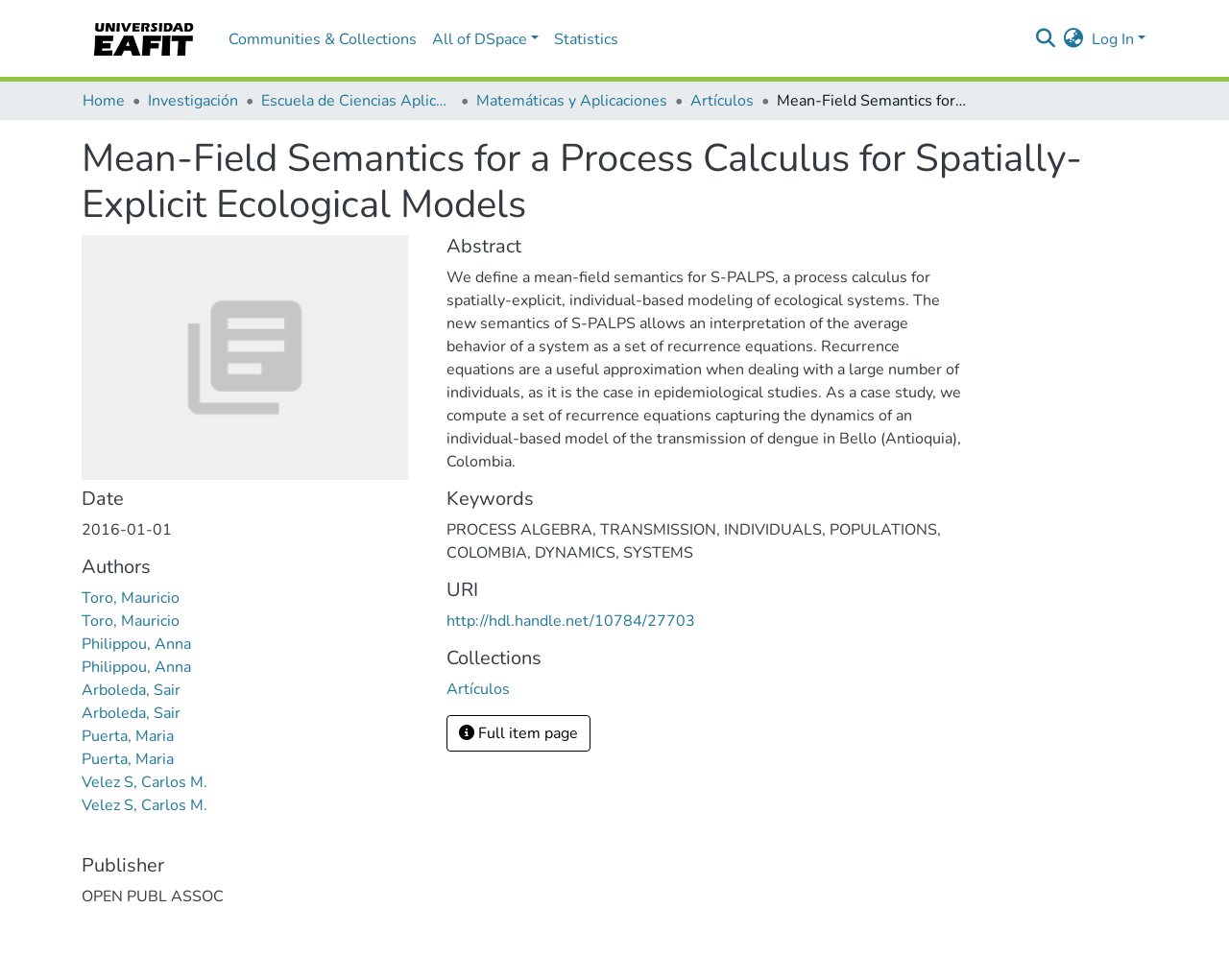Give a concise answer using only one word or phrase for this question:
How many authors are listed for this article?

6